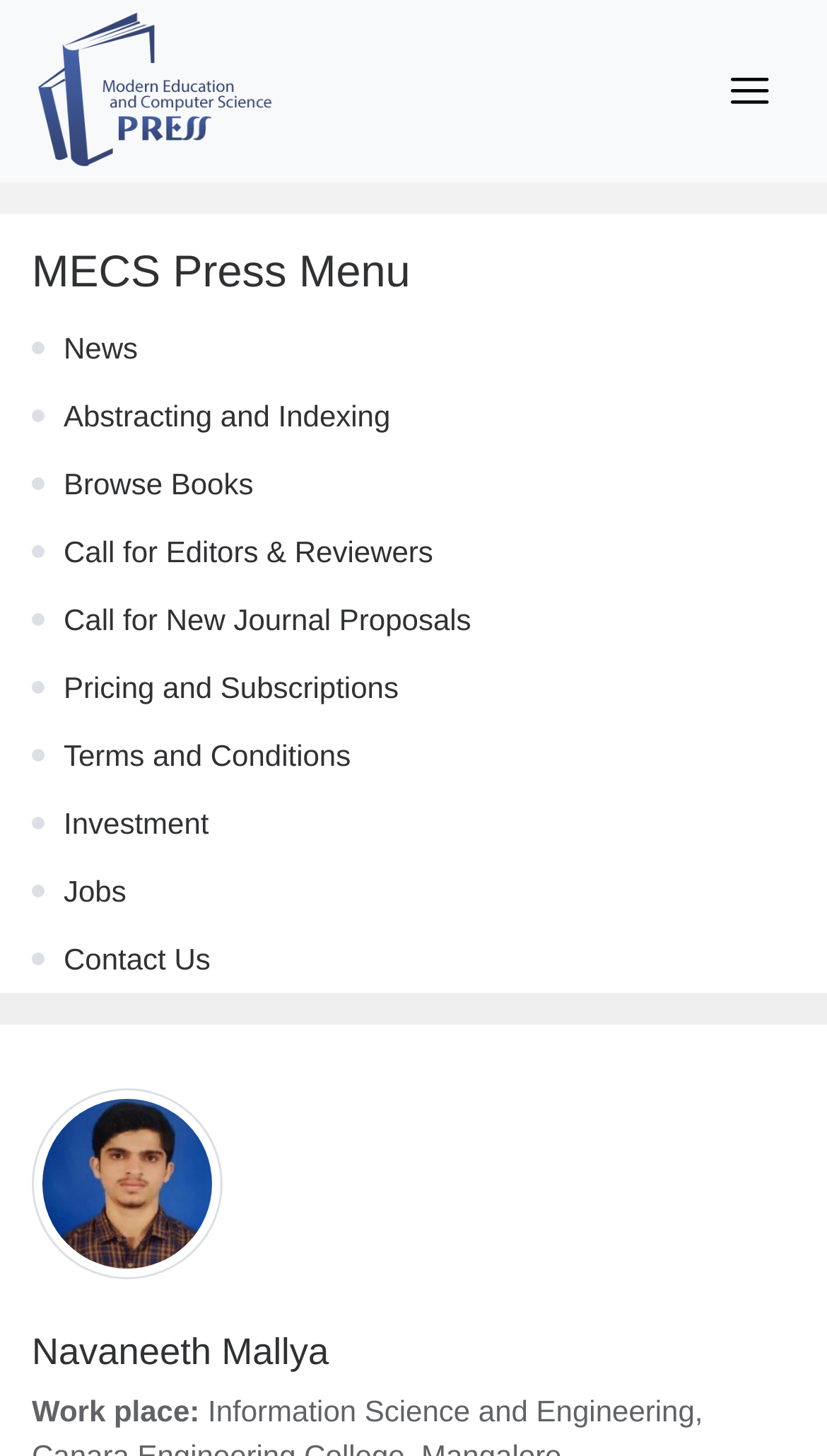Using floating point numbers between 0 and 1, provide the bounding box coordinates in the format (top-left x, top-left y, bottom-right x, bottom-right y). Locate the UI element described here: Pricing and Subscriptions

[0.077, 0.461, 0.482, 0.484]